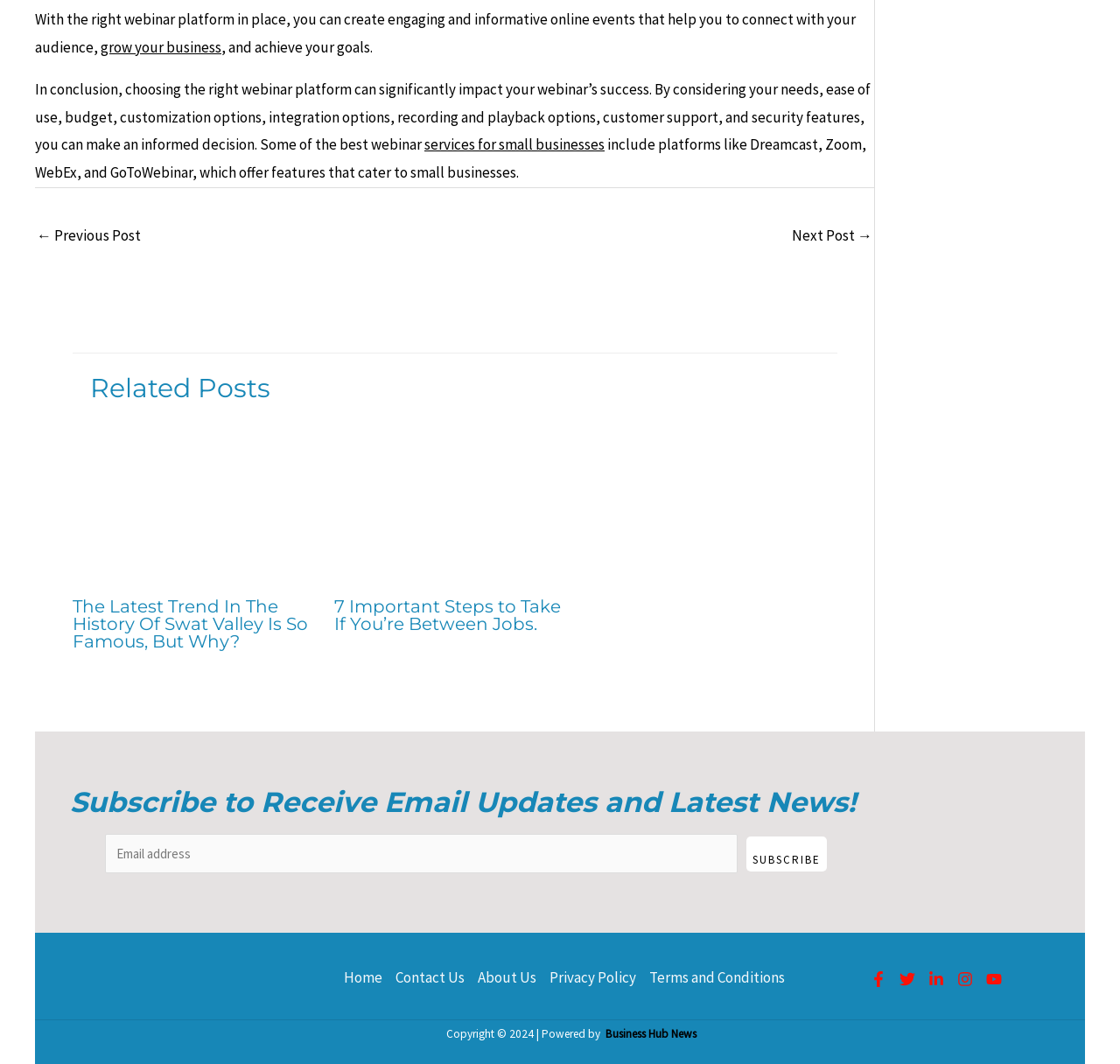Can you determine the bounding box coordinates of the area that needs to be clicked to fulfill the following instruction: "Click on 'Home'"?

[0.307, 0.906, 0.353, 0.932]